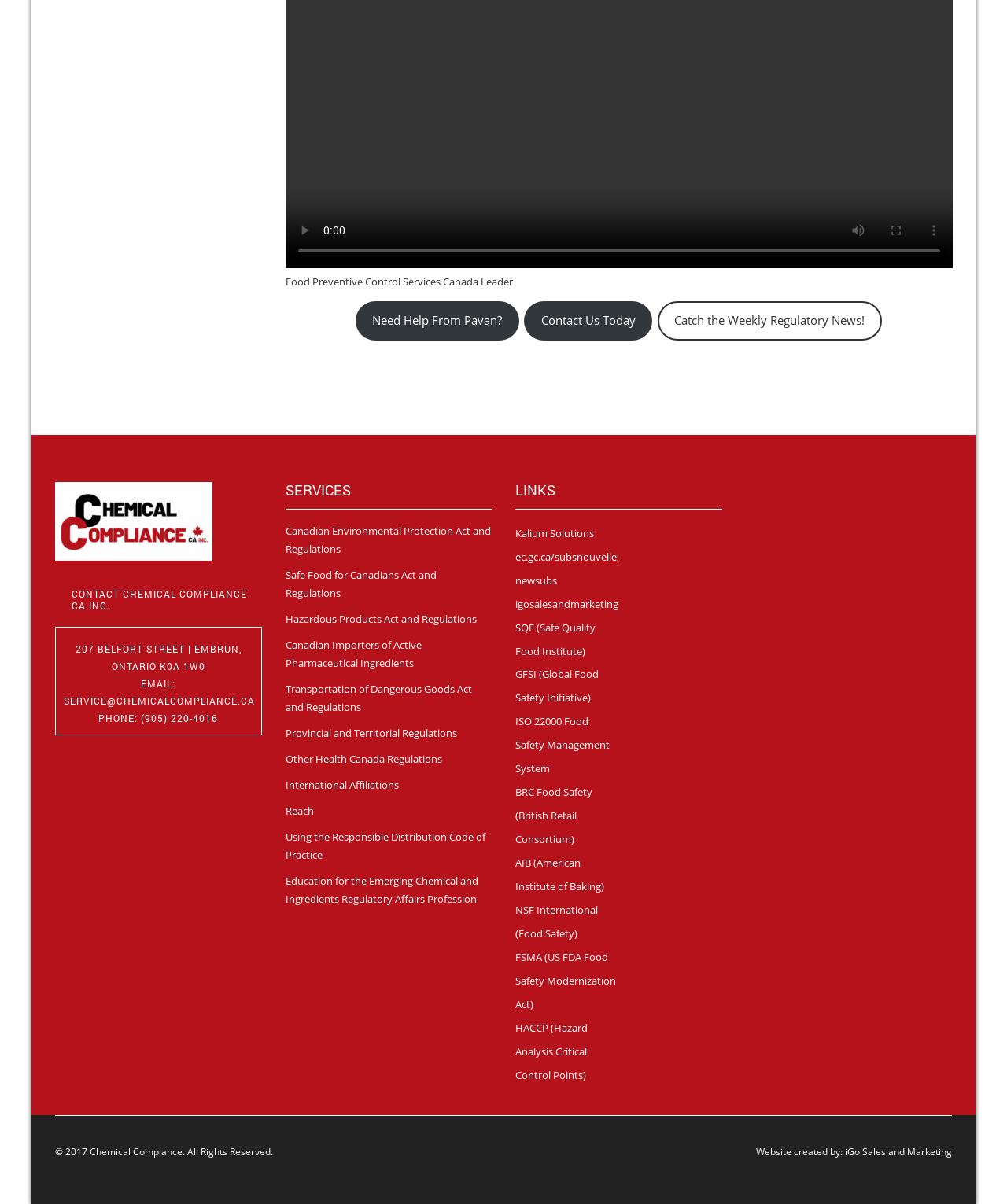What is the company name?
From the screenshot, supply a one-word or short-phrase answer.

Chemical Compliance CA Inc.